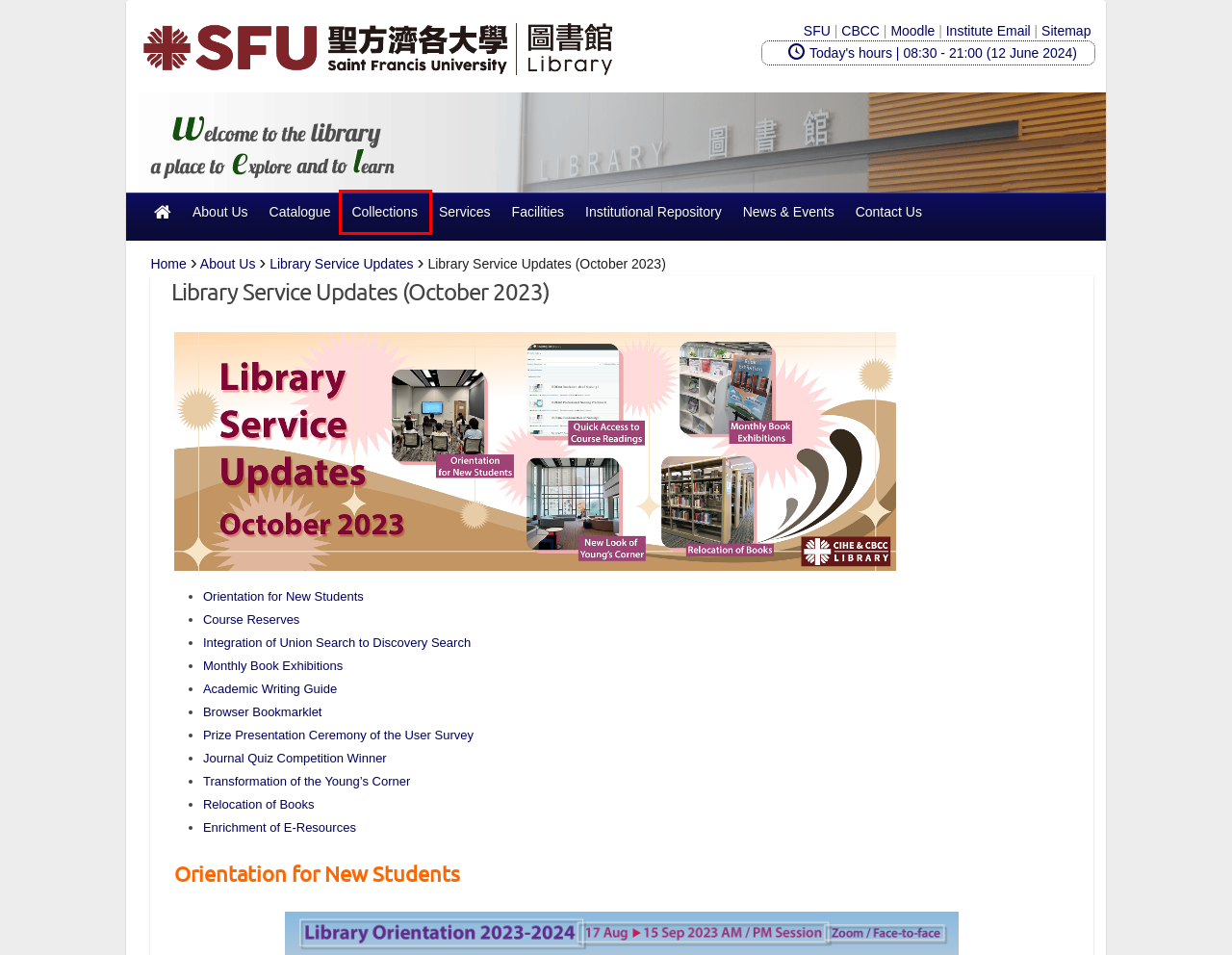Look at the screenshot of a webpage that includes a red bounding box around a UI element. Select the most appropriate webpage description that matches the page seen after clicking the highlighted element. Here are the candidates:
A. Caritas Institute of Higher Education: Log in to the site
B. Caritas Bianchi College of Careers
C. Catalogue | Saint Francis University Library
D. Saint Francis University Library
E. Contact Us | Saint Francis University Library
F. About Us | Saint Francis University Library
G. Services | Saint Francis University Library
H. Collections | Saint Francis University Library

H